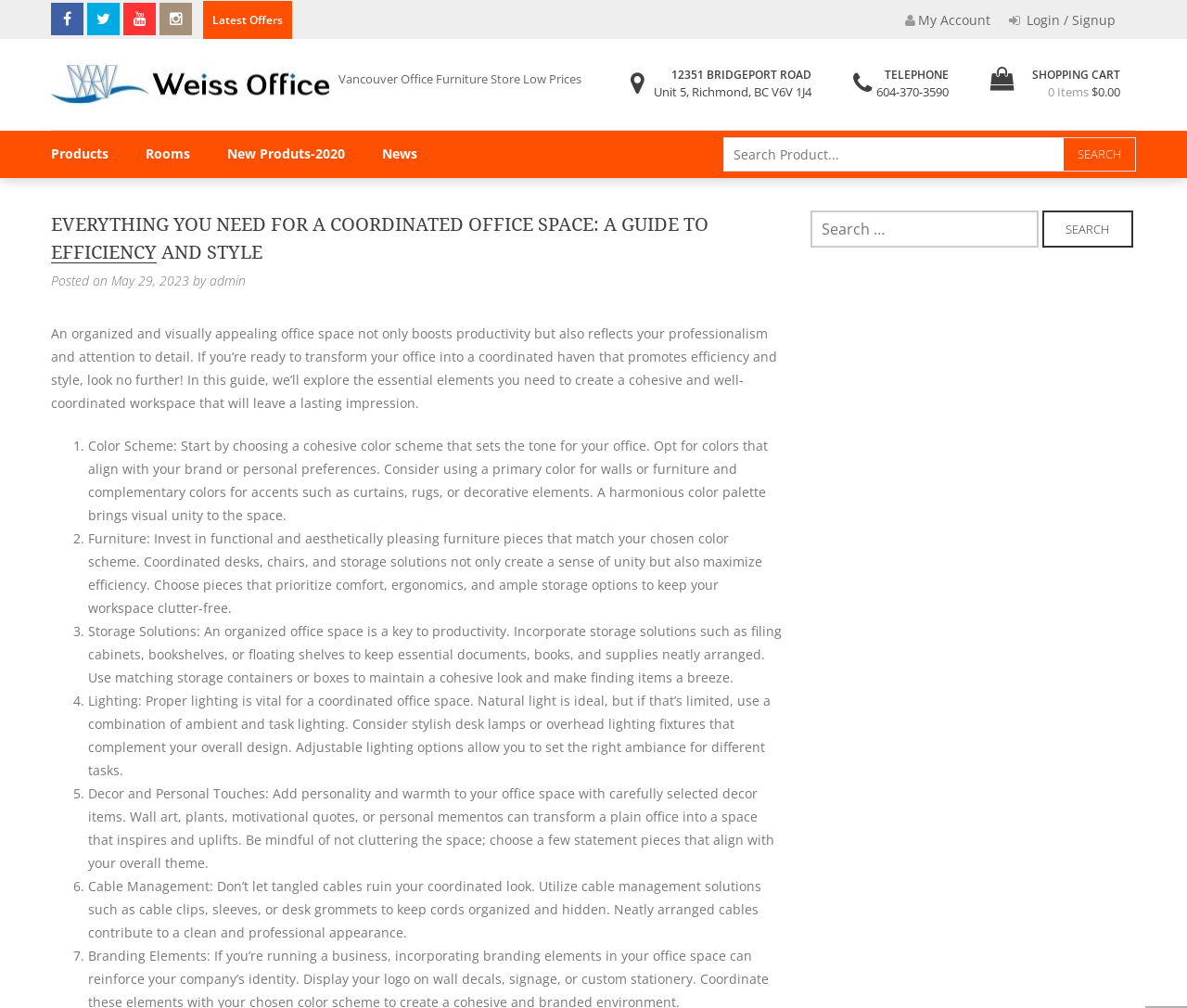Bounding box coordinates are specified in the format (top-left x, top-left y, bottom-right x, bottom-right y). All values are floating point numbers bounded between 0 and 1. Please provide the bounding box coordinate of the region this sentence describes: alt="Weiss Office Furniture"

[0.043, 0.089, 0.277, 0.109]